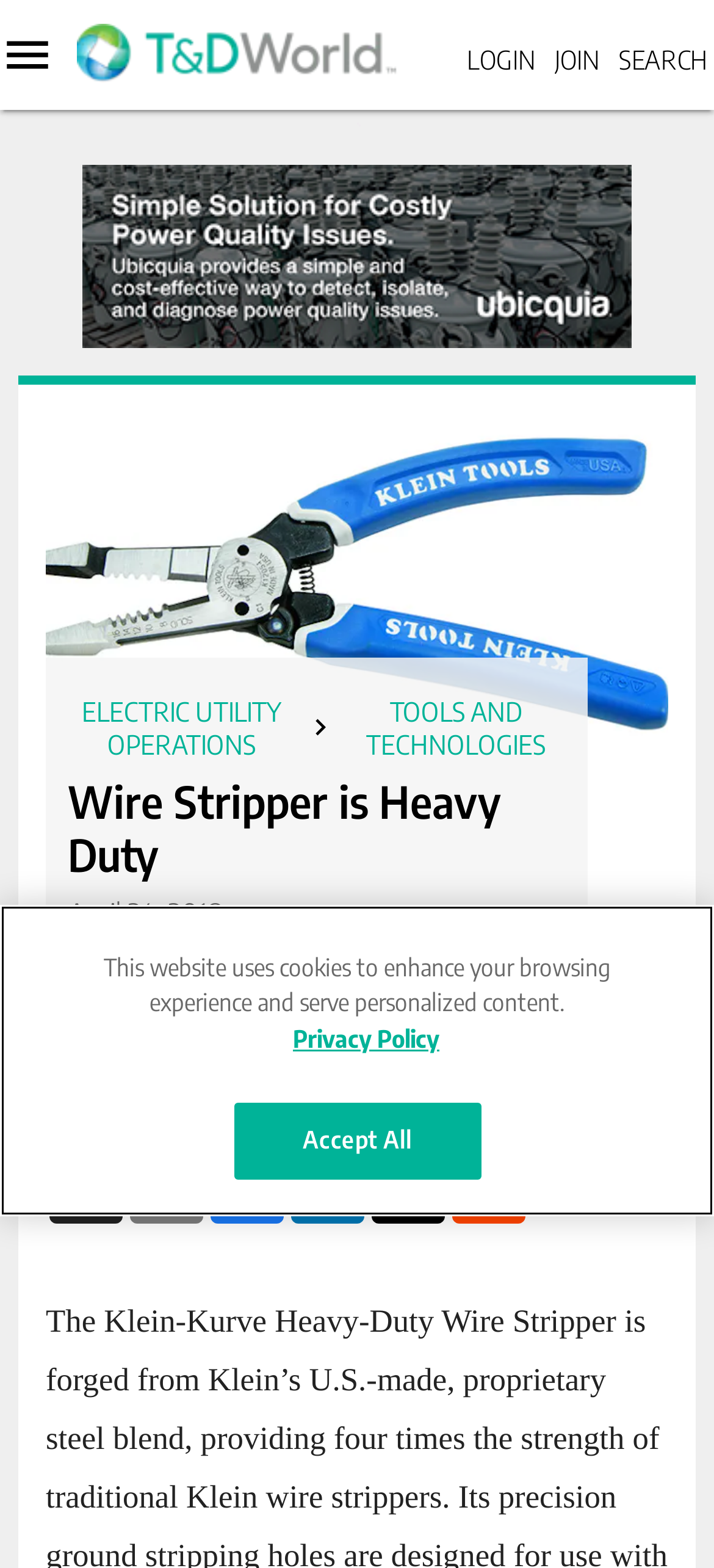Locate the bounding box coordinates of the clickable area needed to fulfill the instruction: "Click on LOGIN".

[0.654, 0.027, 0.751, 0.047]